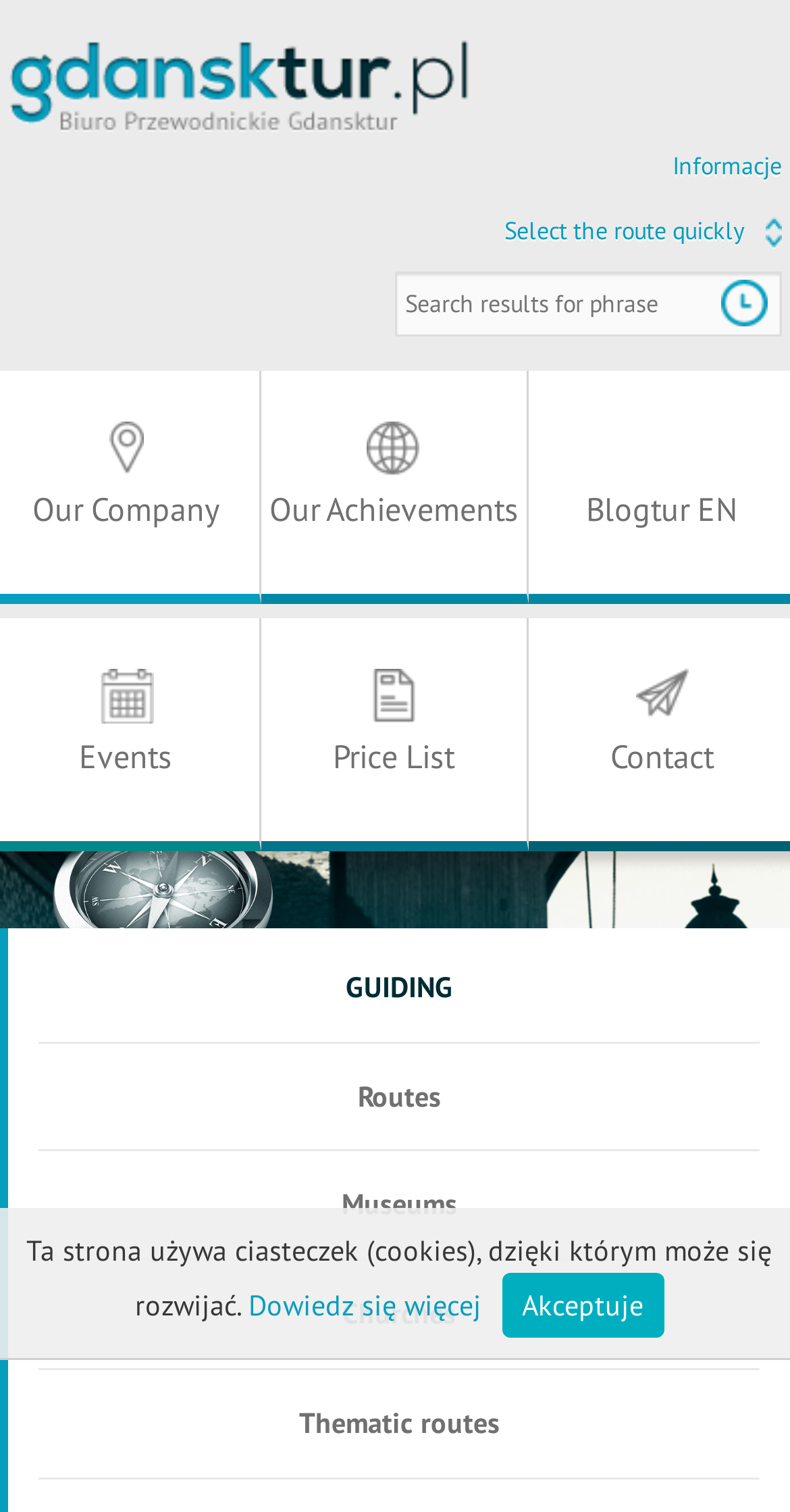Determine the coordinates of the bounding box that should be clicked to complete the instruction: "Explore museums". The coordinates should be represented by four float numbers between 0 and 1: [left, top, right, bottom].

[0.049, 0.762, 0.962, 0.834]